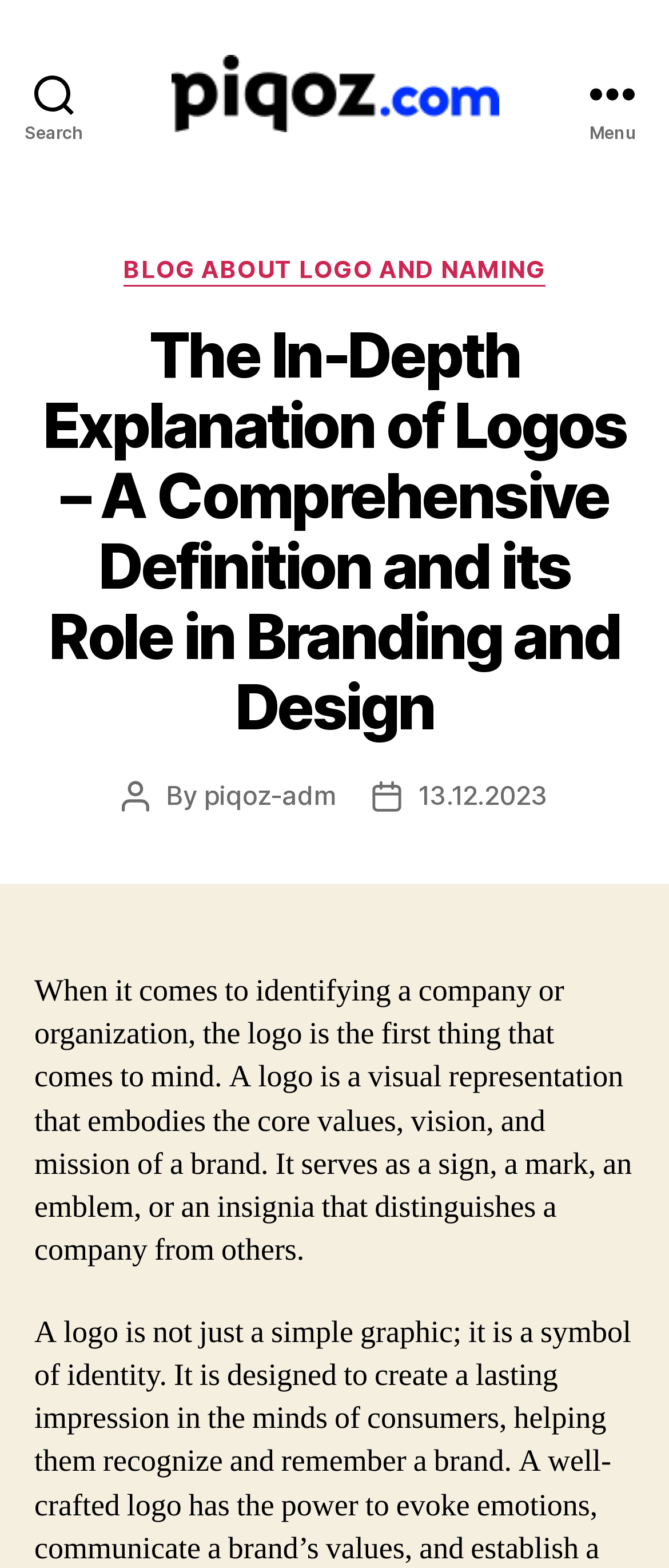Give a succinct answer to this question in a single word or phrase: 
Who wrote the latest article?

piqoz-adm